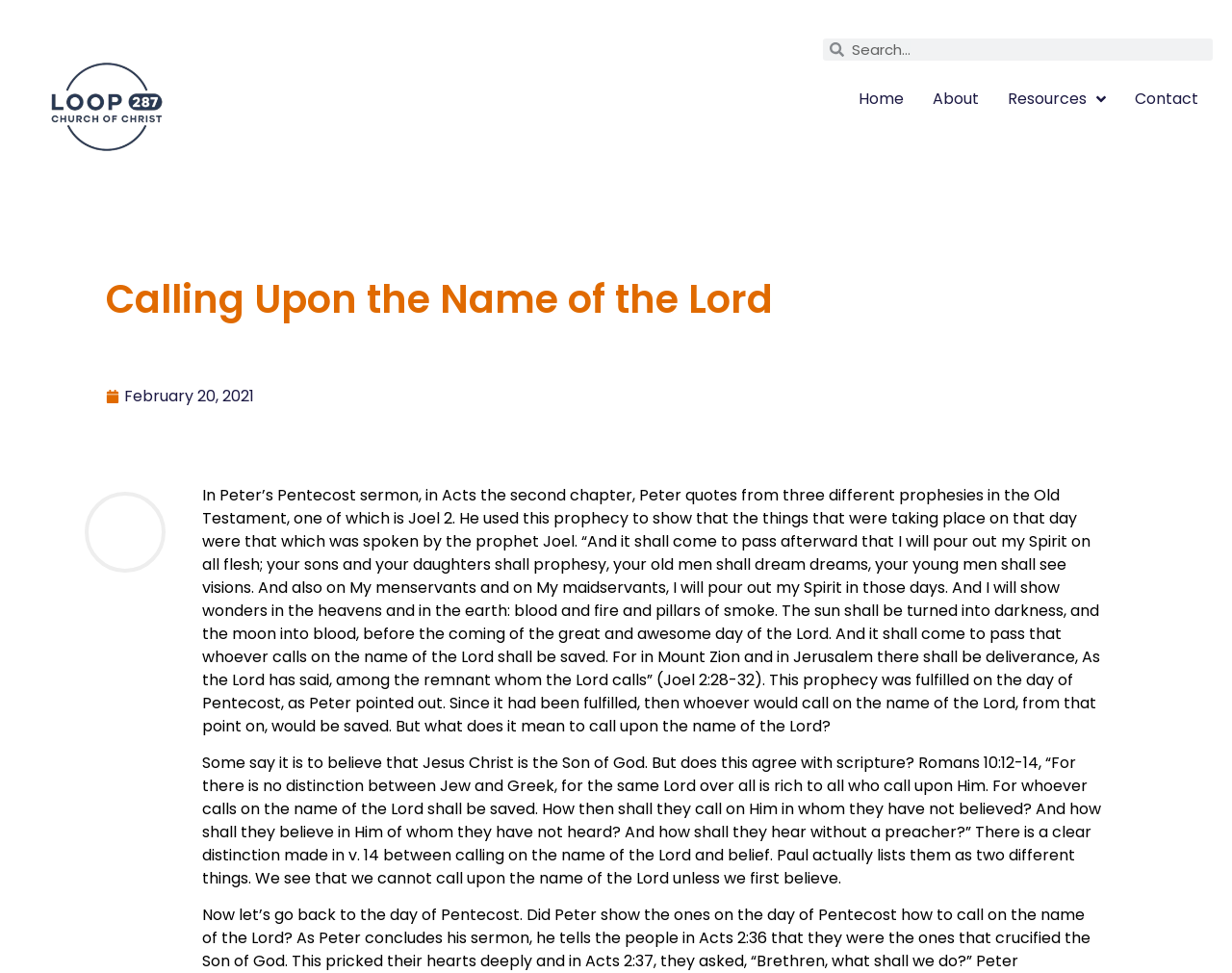Provide the bounding box coordinates of the HTML element described by the text: "alt="lufkin tx"".

[0.034, 0.043, 0.14, 0.177]